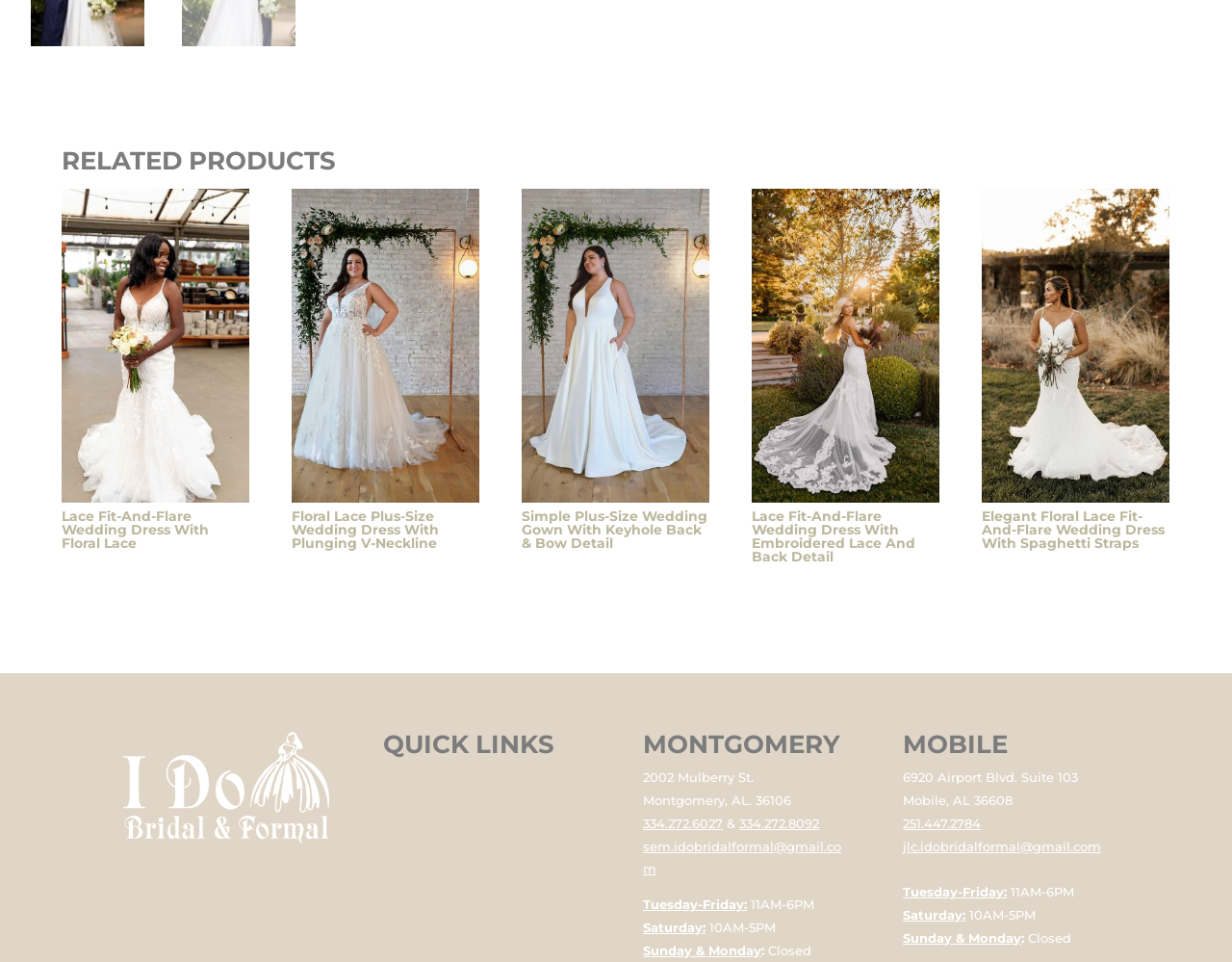Can you specify the bounding box coordinates for the region that should be clicked to fulfill this instruction: "Call 334.272.6027".

[0.522, 0.848, 0.587, 0.864]